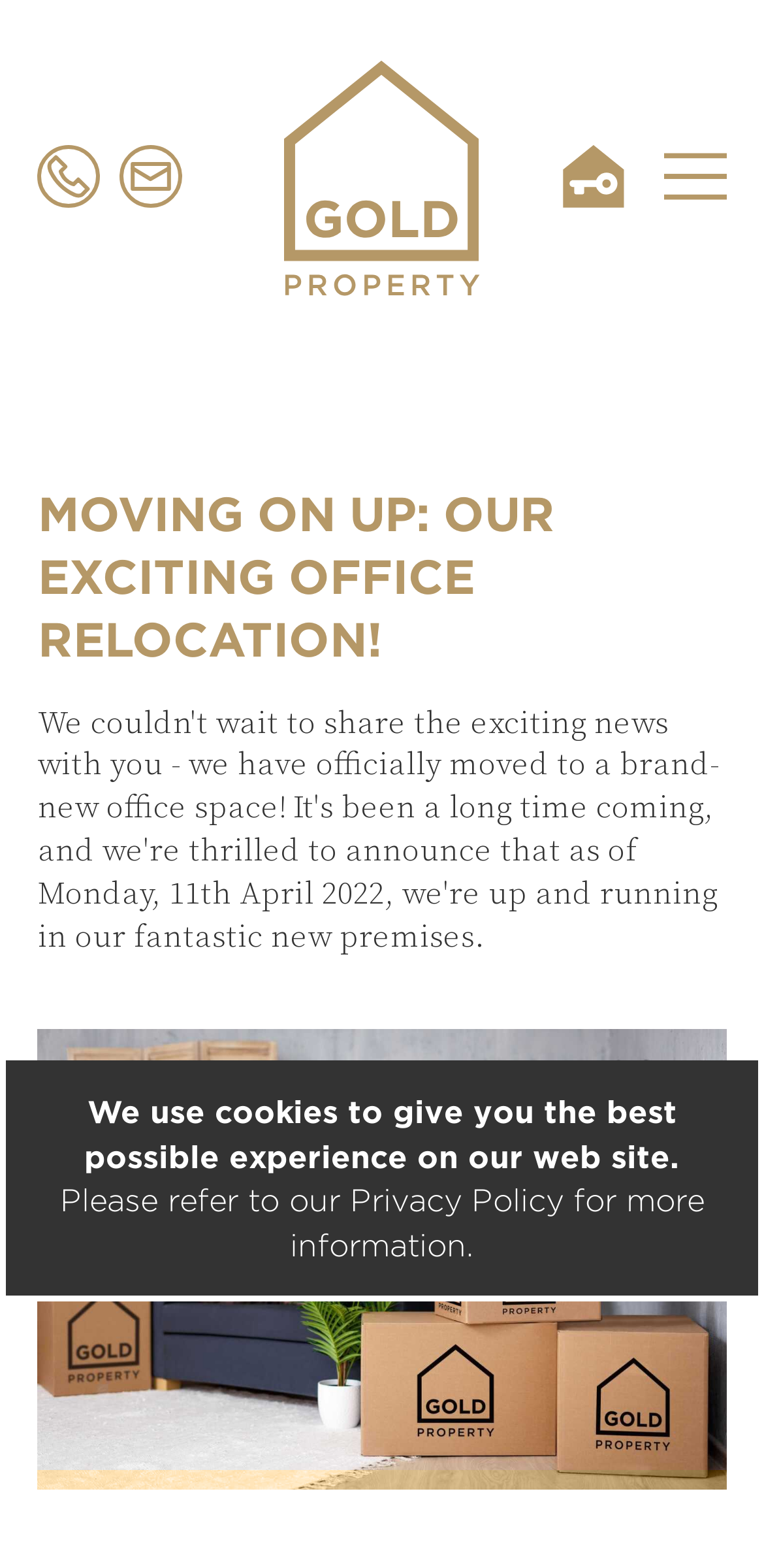Identify the bounding box coordinates necessary to click and complete the given instruction: "send an email".

[0.158, 0.092, 0.24, 0.134]